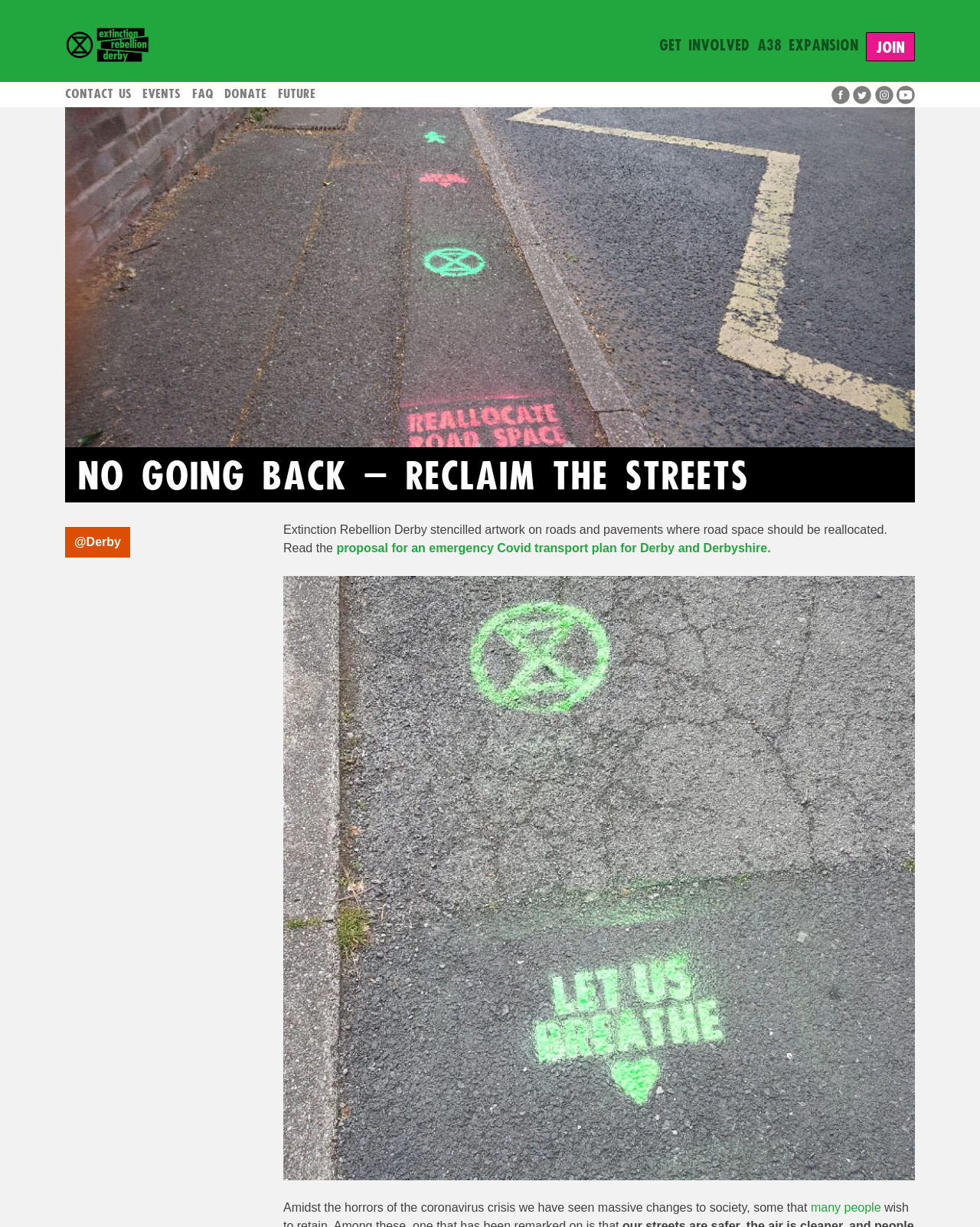What is the name of the organization?
Examine the webpage screenshot and provide an in-depth answer to the question.

The name of the organization can be found in the heading element 'NO GOING BACK – RECLAIM THE STREETS' and the static text '@Derby' which suggests that the organization is Extinction Rebellion Derby.